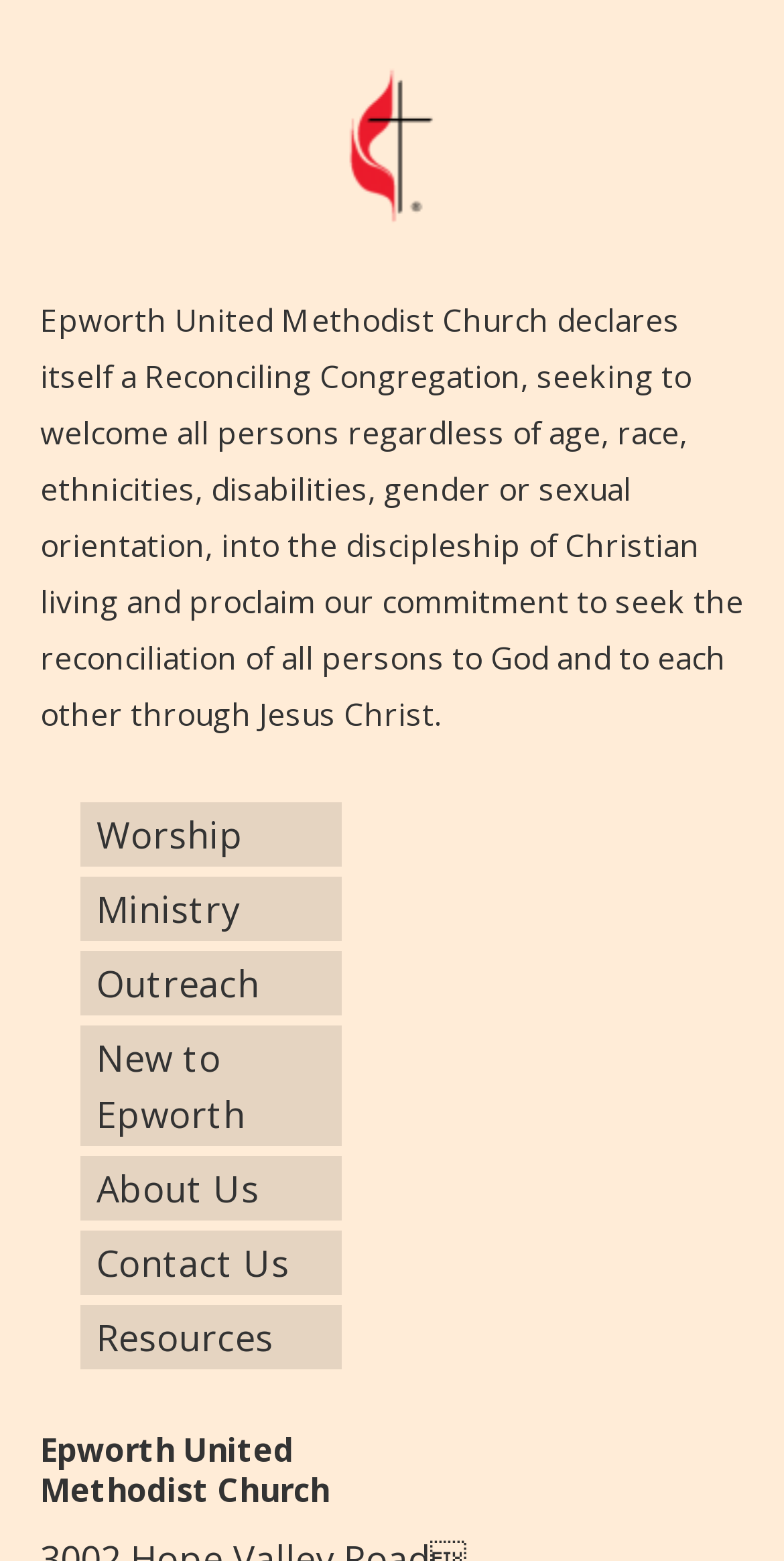Please identify the bounding box coordinates of the element's region that should be clicked to execute the following instruction: "Read the church's welcoming statement". The bounding box coordinates must be four float numbers between 0 and 1, i.e., [left, top, right, bottom].

[0.051, 0.192, 0.949, 0.47]